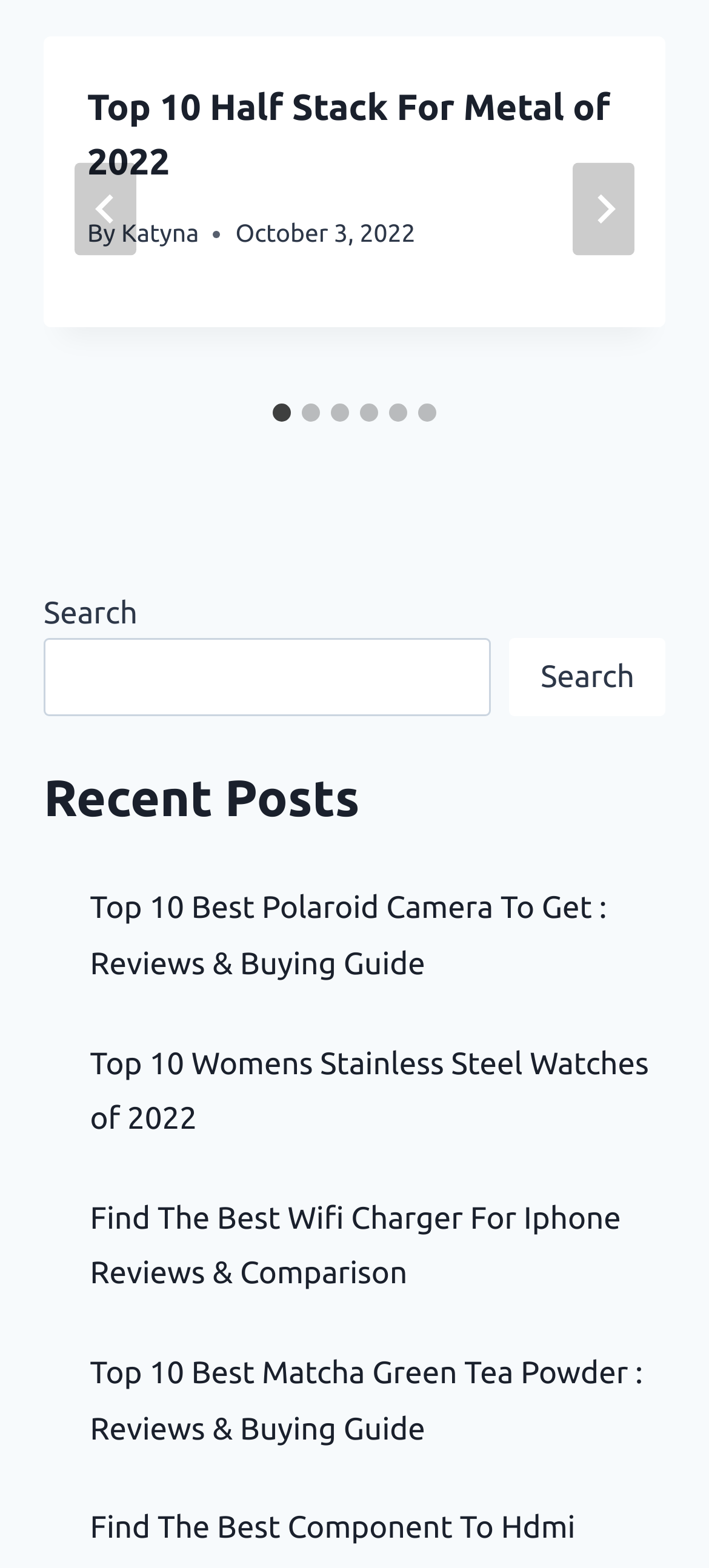What is the date of the first article?
Could you answer the question with a detailed and thorough explanation?

I found the date of the first article by looking at the time element, which is 'October 3, 2022'.